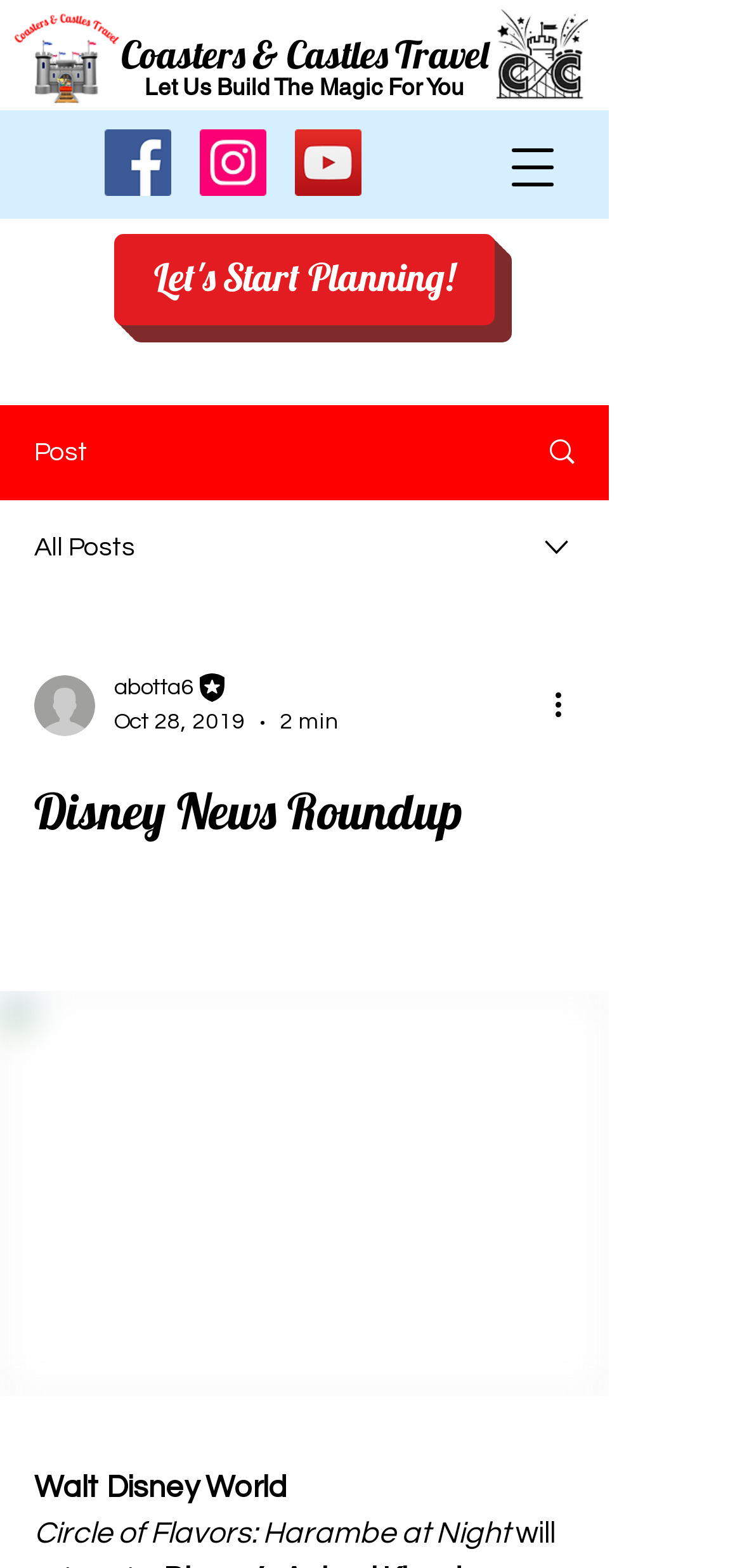Could you find the bounding box coordinates of the clickable area to complete this instruction: "Click on Coasters & Castles Travel Agency"?

[0.667, 0.006, 0.792, 0.064]